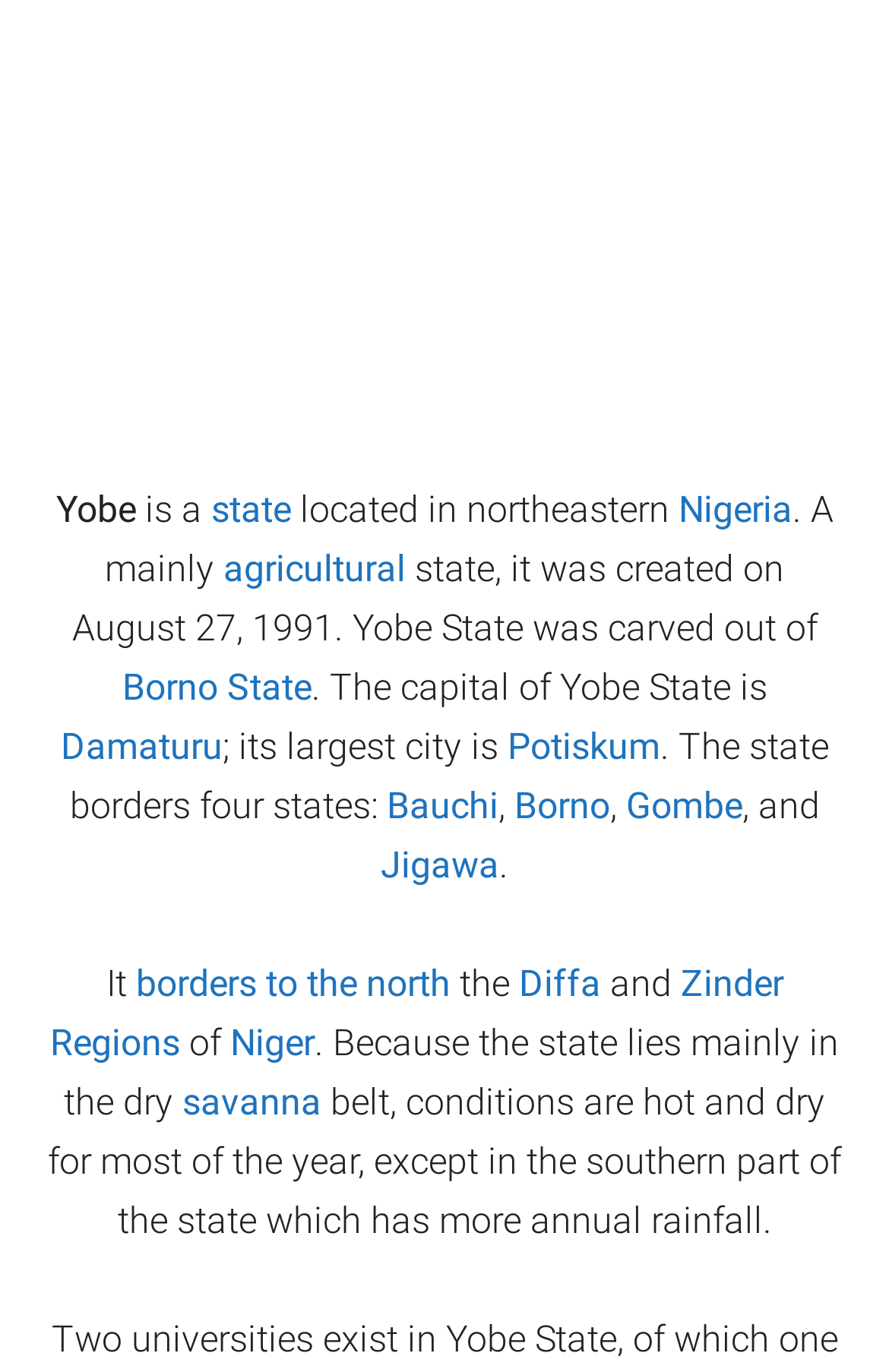What is the capital of Yobe State? Examine the screenshot and reply using just one word or a brief phrase.

Damaturu